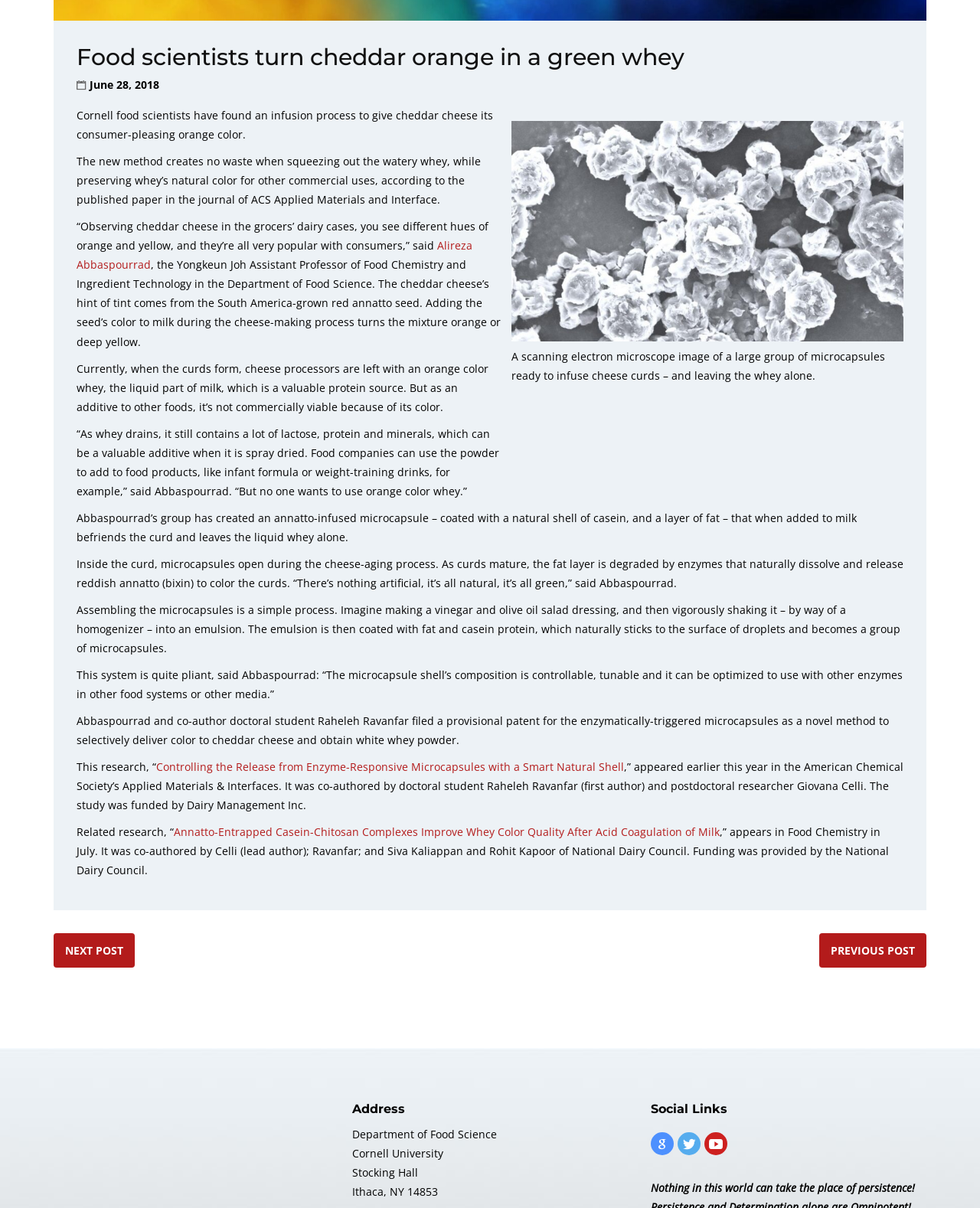Using the information in the image, give a detailed answer to the following question: What is the name of the journal where the research was published?

The article mentions that the research, 'Controlling the Release from Enzyme-Responsive Microcapsules with a Smart Natural Shell', was published in the American Chemical Society’s Applied Materials & Interfaces.